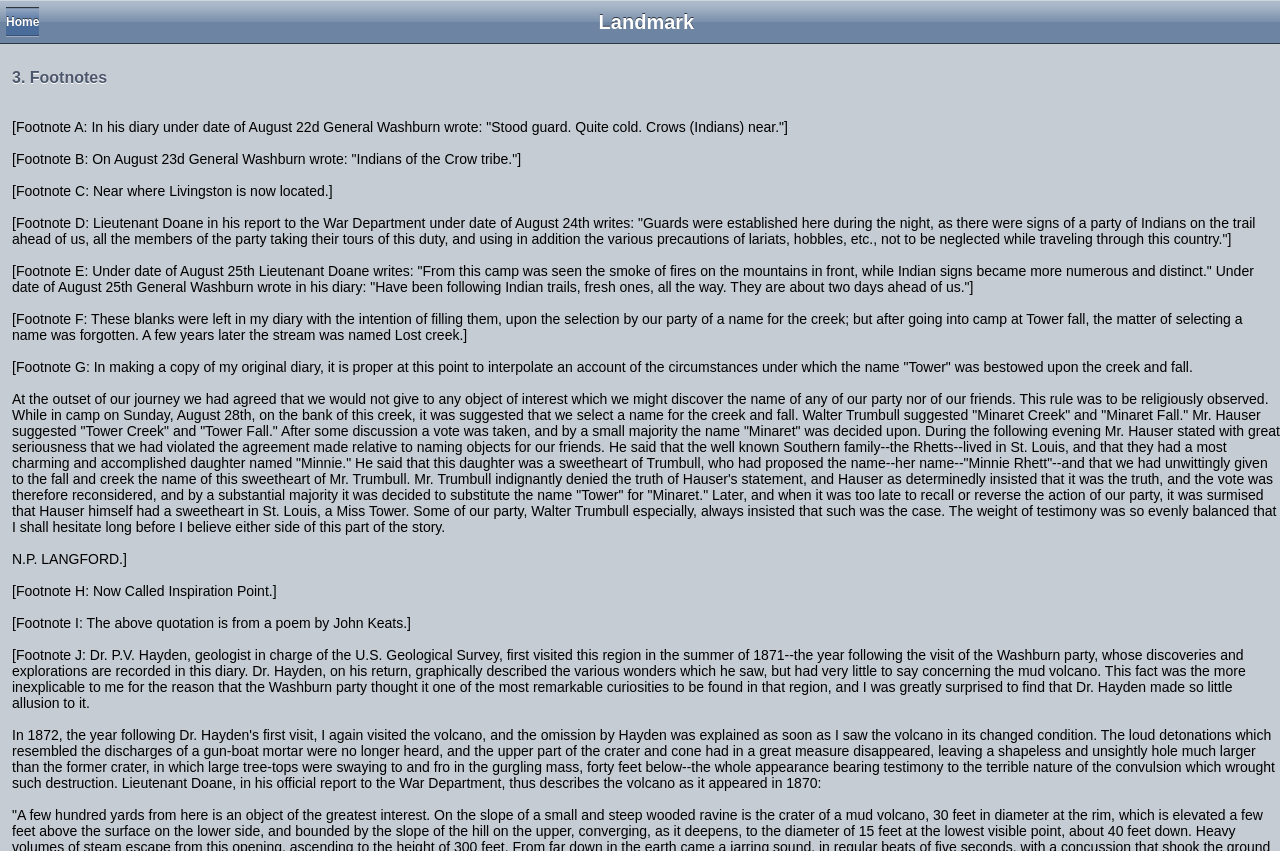Who wrote the diary mentioned in the text?
Please give a well-detailed answer to the question.

I found this answer by looking at the text and finding the section where it says 'N.P. LANGFORD.]' at the end of the diary entry. This suggests that N.P. Langford is the author of the diary.